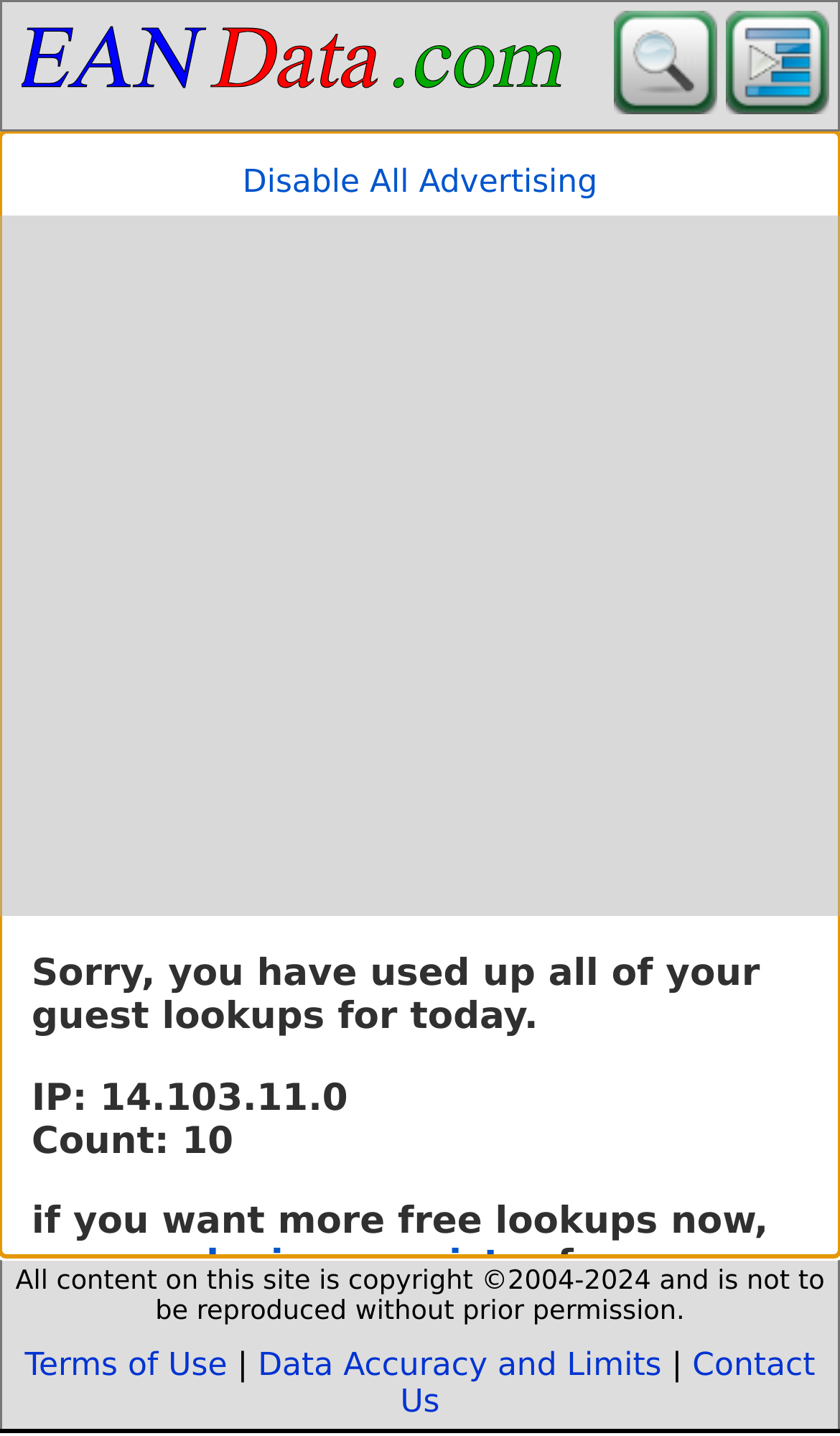What are the available options at the top of the page?
Utilize the information in the image to give a detailed answer to the question.

At the top of the webpage, there are three links: 'EAN, UPC, ISBN, GTIN data, barcodes, lookups', 'Search', and 'Menu'. These are the available options at the top of the page.